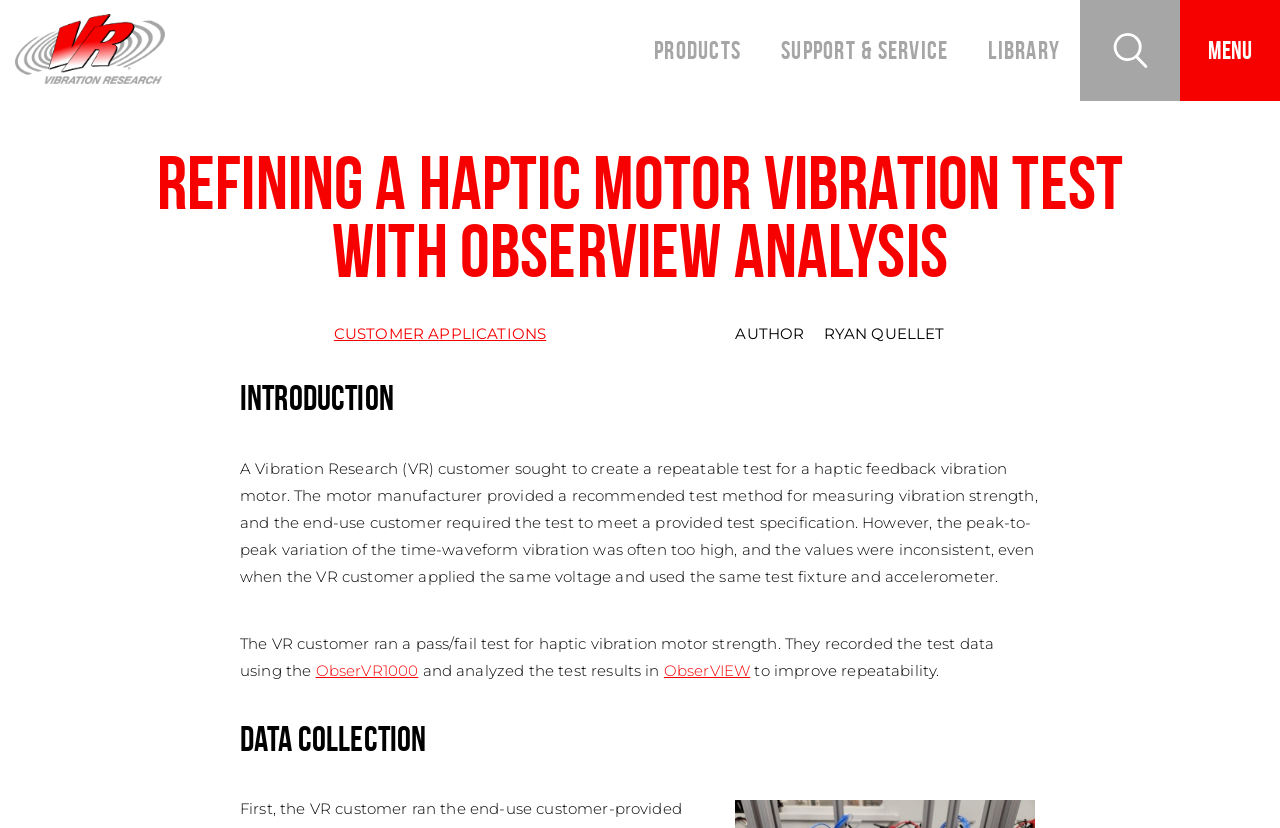What is the purpose of the test mentioned in the article?
Using the image provided, answer with just one word or phrase.

To measure vibration strength